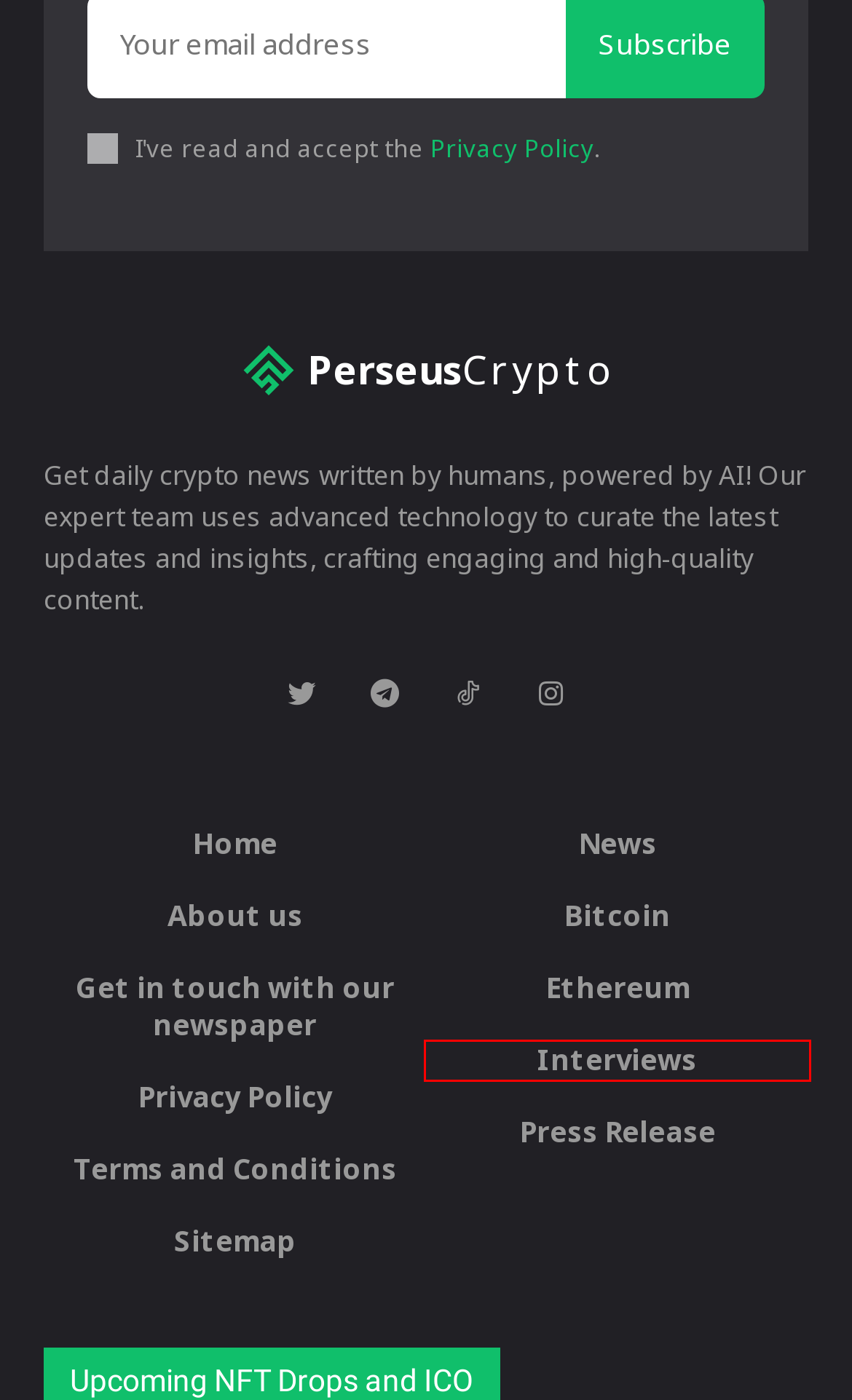View the screenshot of the webpage containing a red bounding box around a UI element. Select the most fitting webpage description for the new page shown after the element in the red bounding box is clicked. Here are the candidates:
A. NFT and Cryptocurrency Interviews
B. Crypto Press Release
C. Richard Selon - Perseus Crypto
D. Terms and Conditions - Perseus Crypto
E. Unveiling the BH Network Transformation: $BHAT Token Burn Revolution
F. About Perseus Crypto
G. Privacy Policy - Perseus Crypto
H. Contact our news agency - Perseus Crypto

A